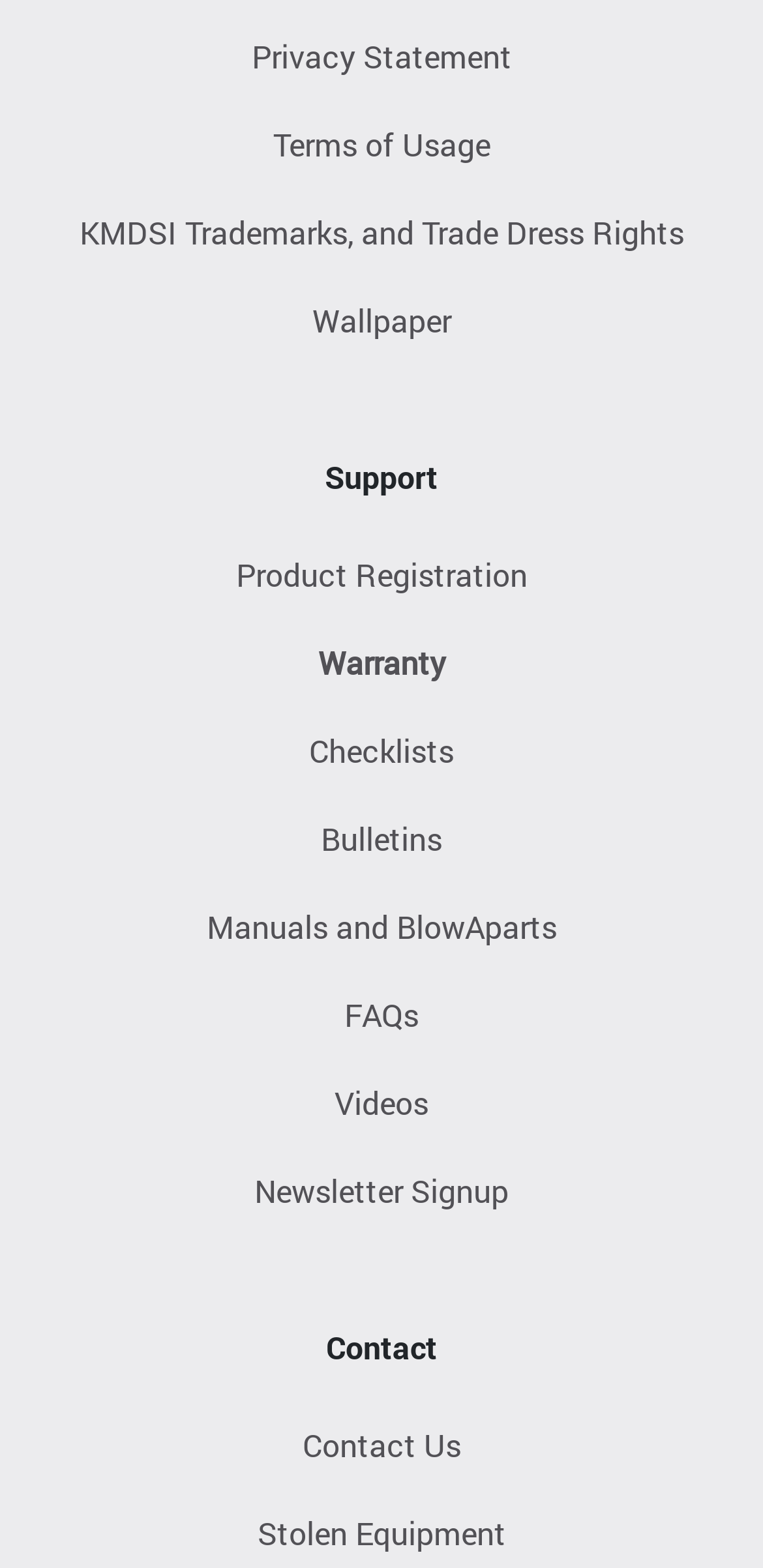Please specify the bounding box coordinates for the clickable region that will help you carry out the instruction: "Contact us".

[0.064, 0.903, 0.936, 0.941]